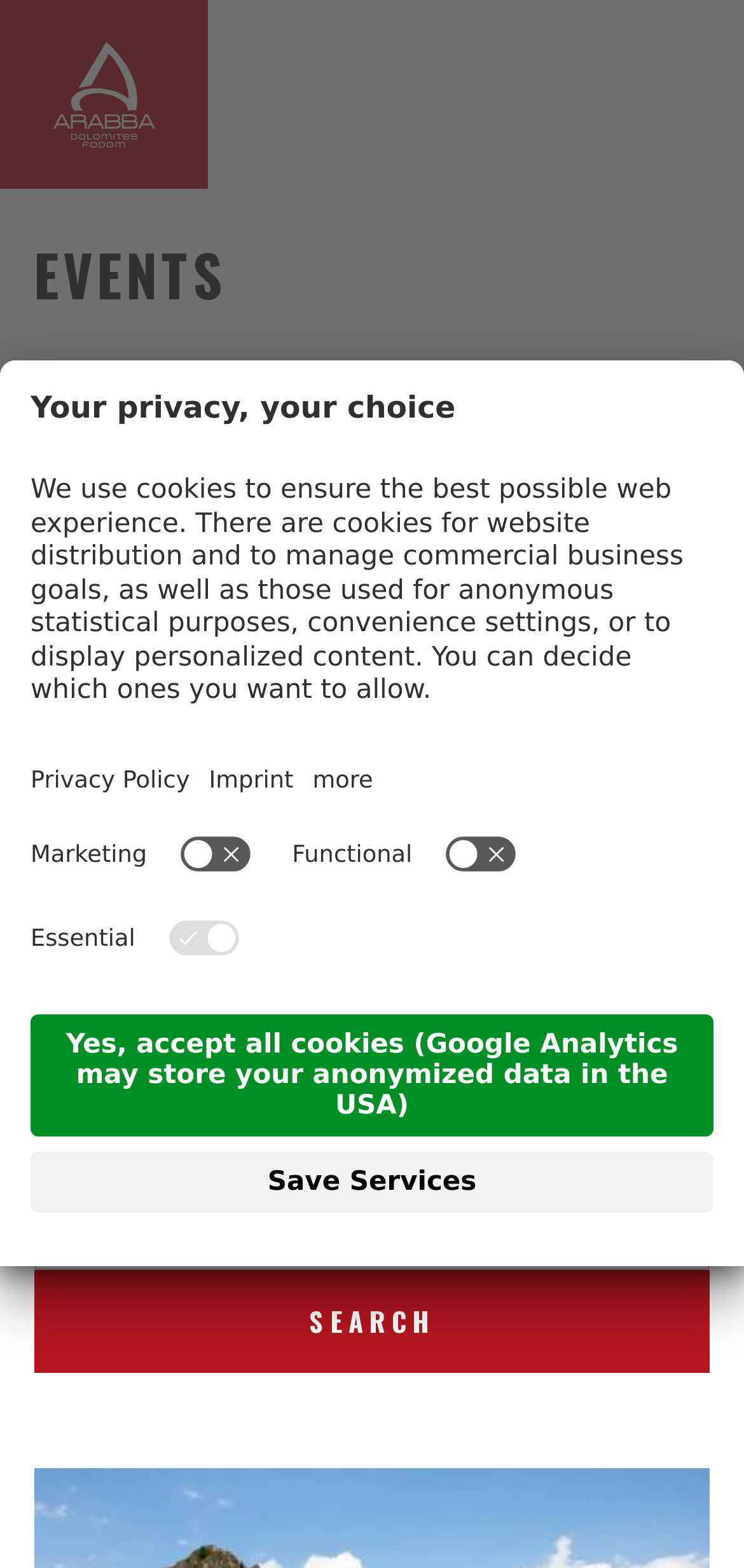For the following element description, predict the bounding box coordinates in the format (top-left x, top-left y, bottom-right x, bottom-right y). All values should be floating point numbers between 0 and 1. Description: input value="Date" name="dtFrom" value="Date"

[0.048, 0.679, 0.952, 0.742]